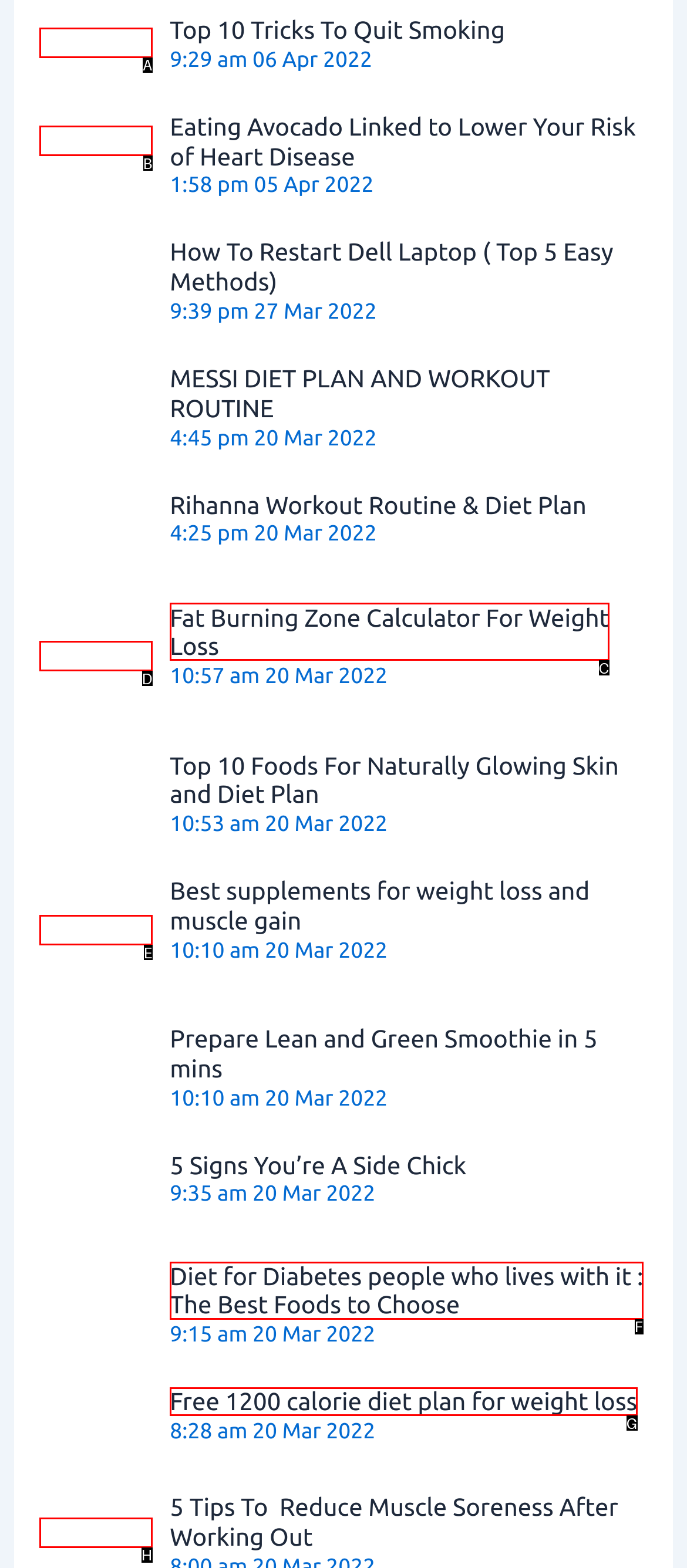Identify the option that corresponds to the description: alt="Fat Burning Zone Calculator" 
Provide the letter of the matching option from the available choices directly.

D